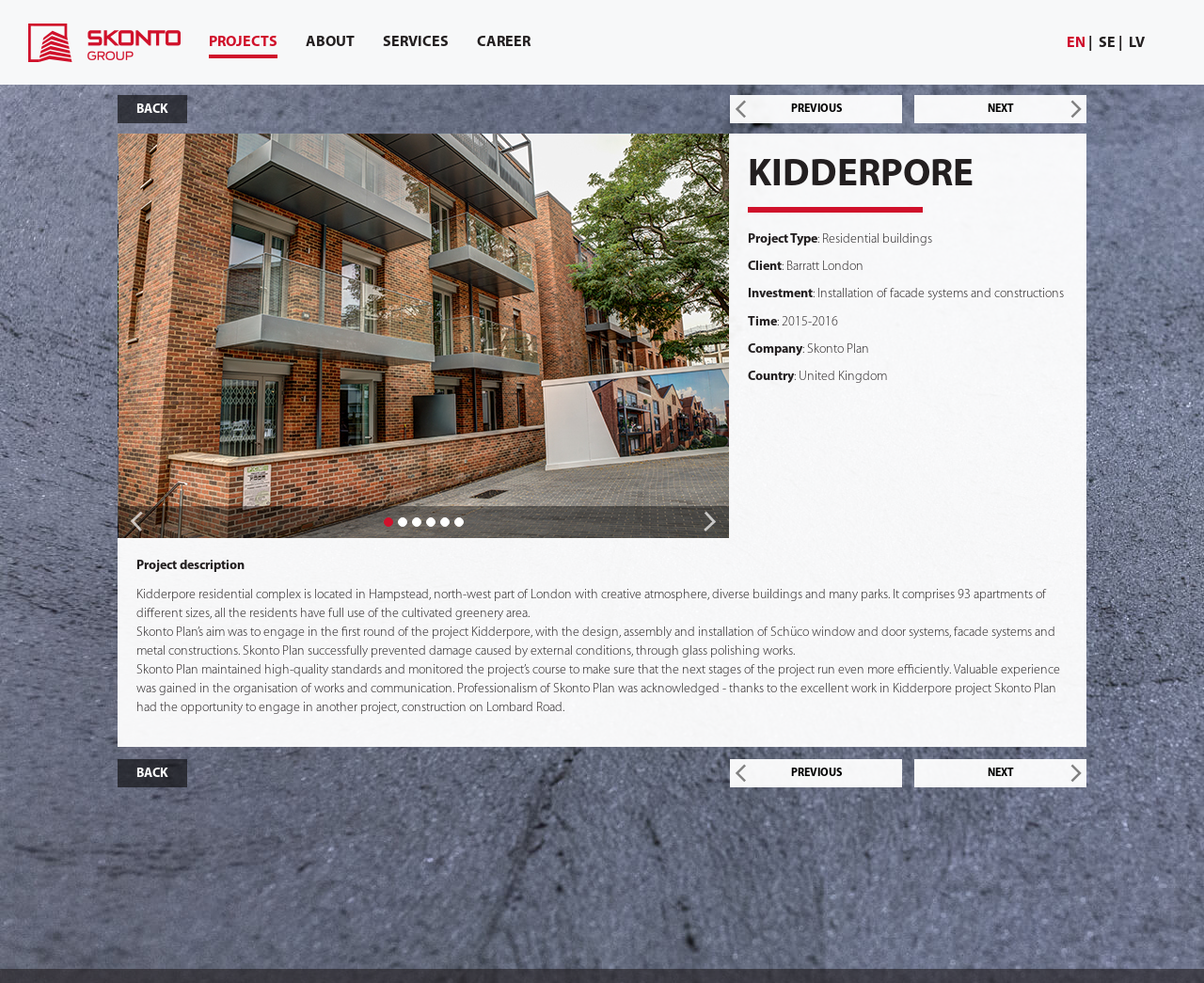Could you locate the bounding box coordinates for the section that should be clicked to accomplish this task: "Go to next page".

[0.759, 0.097, 0.902, 0.125]